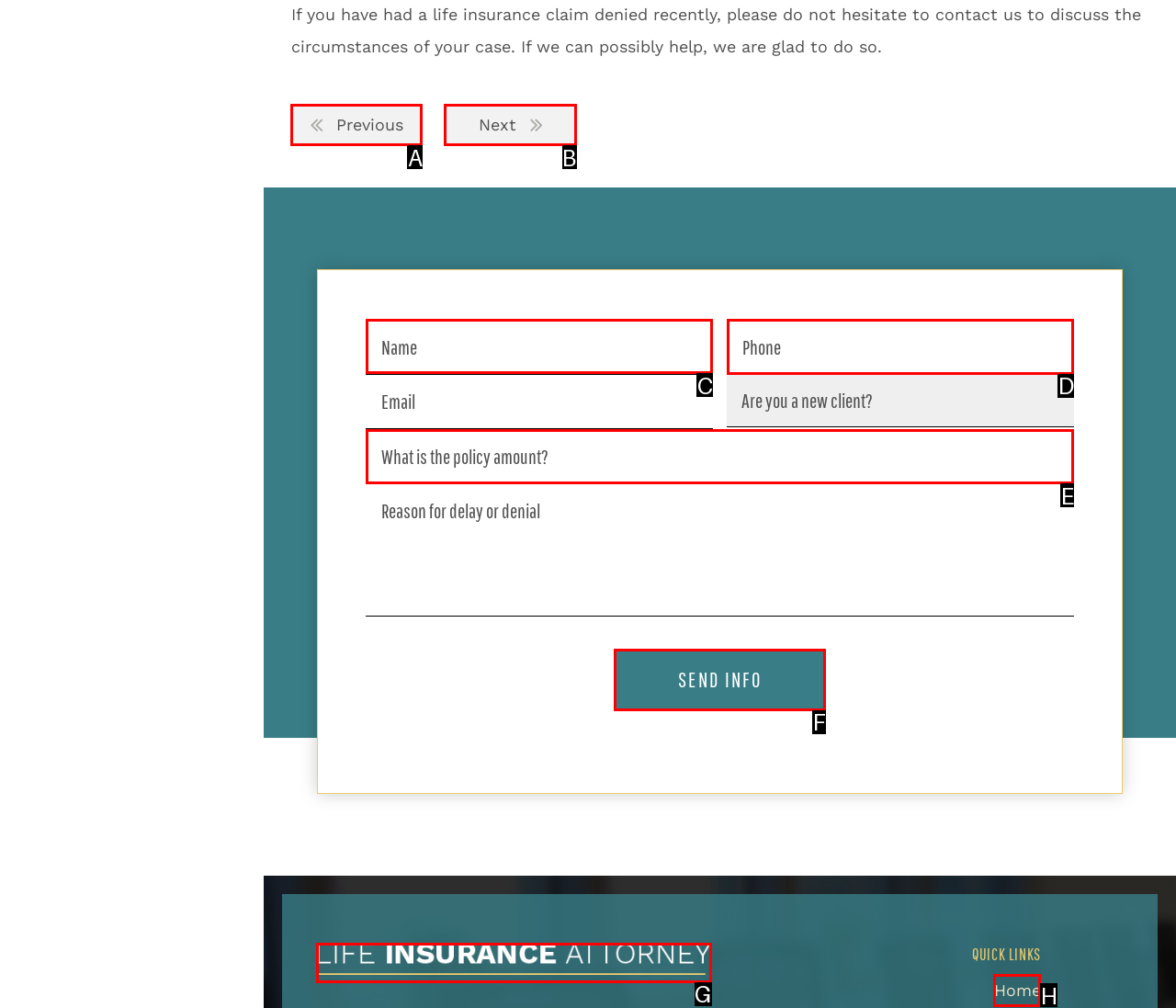Determine the HTML element to click for the instruction: fill in the first textbox.
Answer with the letter corresponding to the correct choice from the provided options.

C